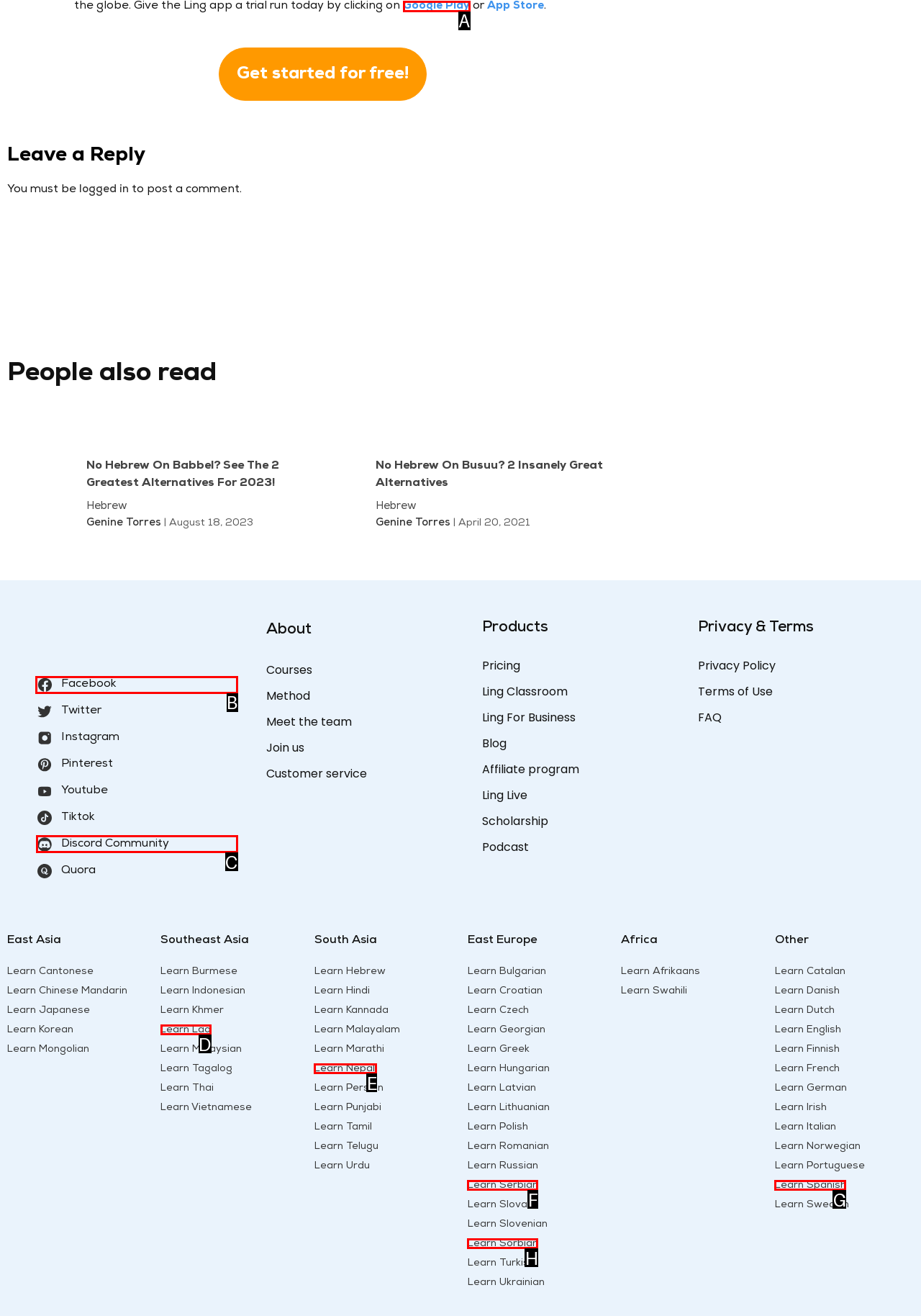Select the letter of the UI element you need to click on to fulfill this task: Click on 'Facebook'. Write down the letter only.

B